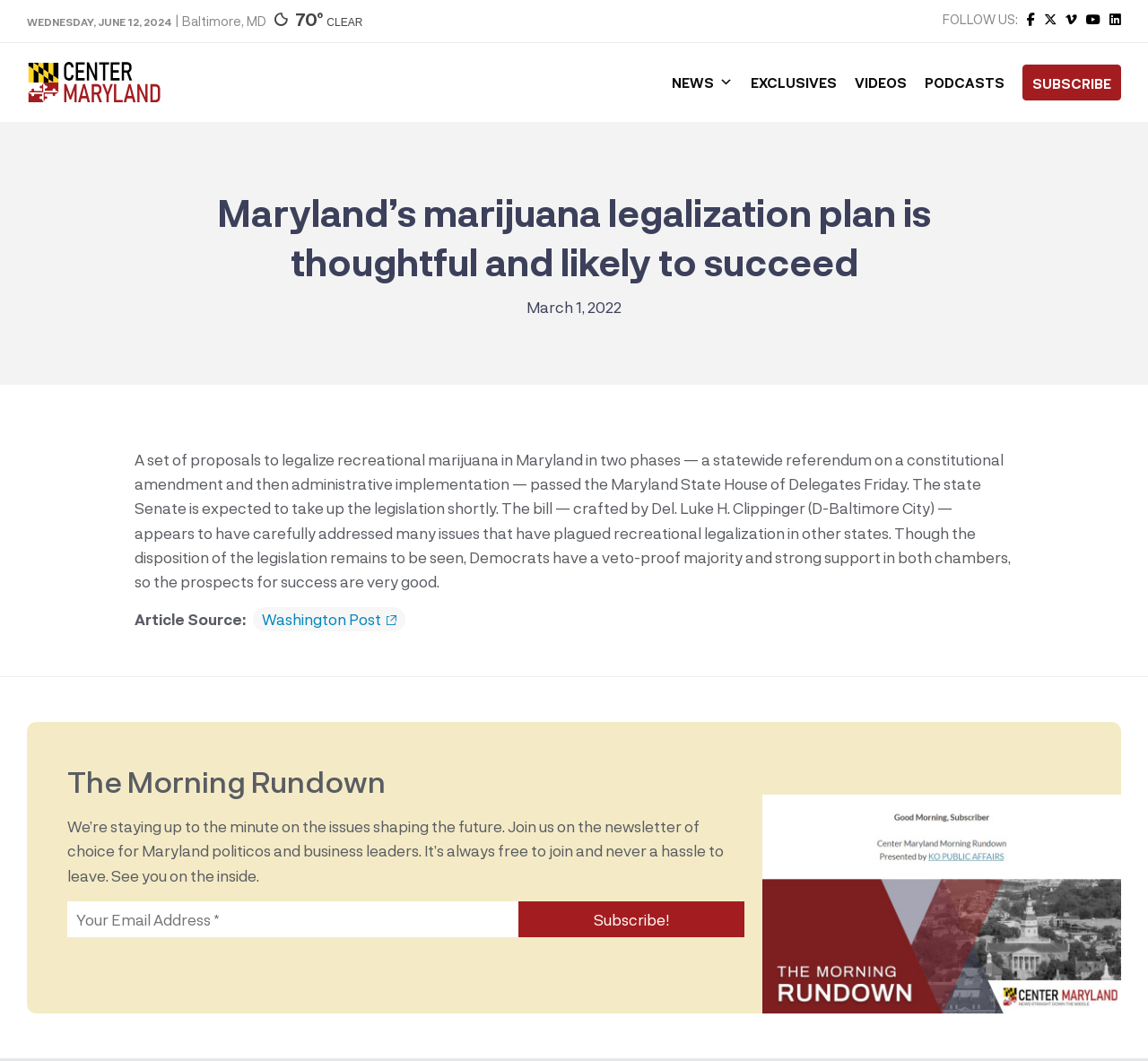Can you pinpoint the bounding box coordinates for the clickable element required for this instruction: "Subscribe to newsletter"? The coordinates should be four float numbers between 0 and 1, i.e., [left, top, right, bottom].

[0.452, 0.849, 0.648, 0.883]